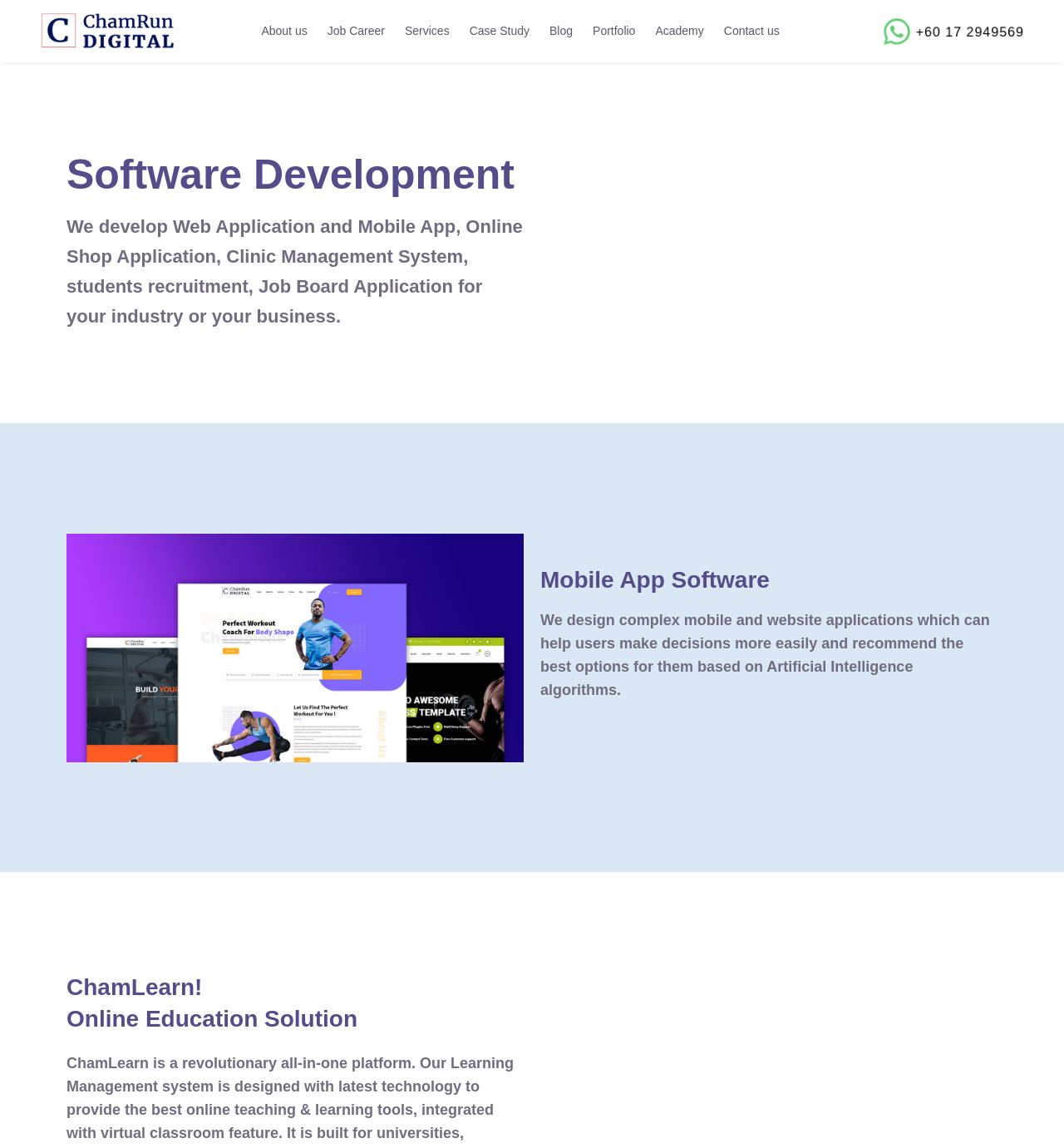Using the element description: "Cancer Cachexia Conference", determine the bounding box coordinates for the specified UI element. The coordinates should be four float numbers between 0 and 1, [left, top, right, bottom].

None